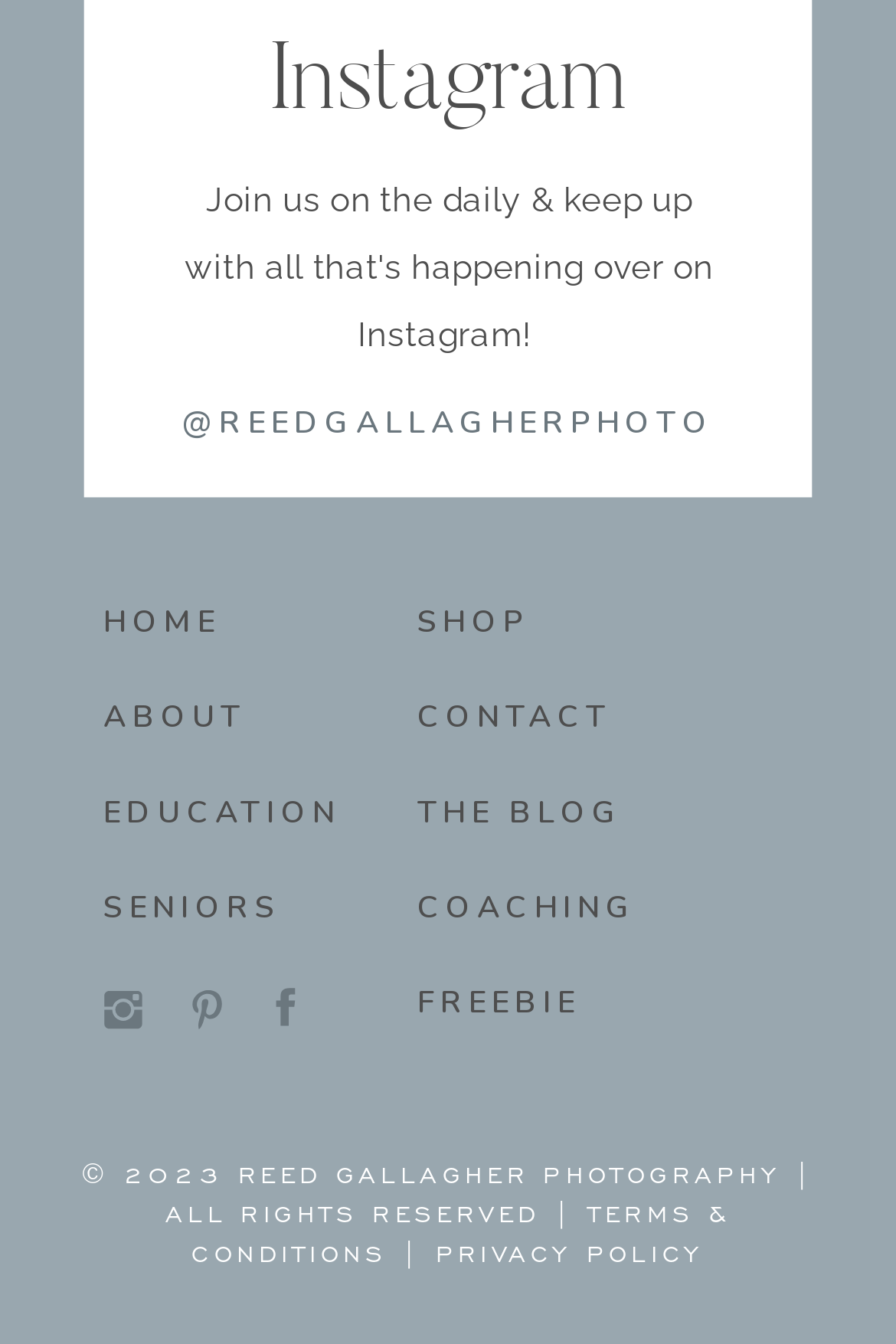Specify the bounding box coordinates of the element's region that should be clicked to achieve the following instruction: "View SENIORS". The bounding box coordinates consist of four float numbers between 0 and 1, in the format [left, top, right, bottom].

[0.116, 0.658, 0.372, 0.704]